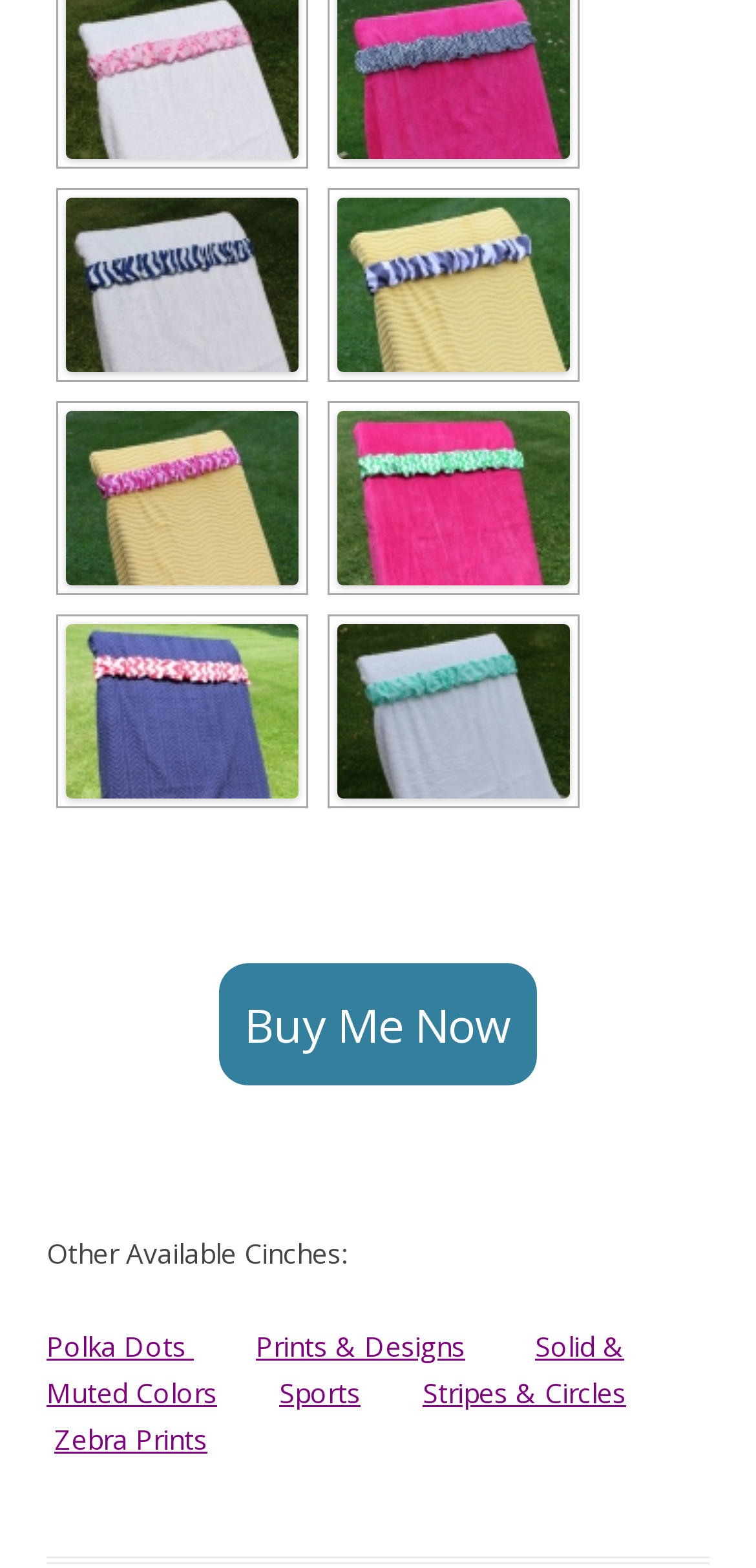Provide the bounding box coordinates for the UI element described in this sentence: "Sports". The coordinates should be four float values between 0 and 1, i.e., [left, top, right, bottom].

[0.369, 0.876, 0.477, 0.9]